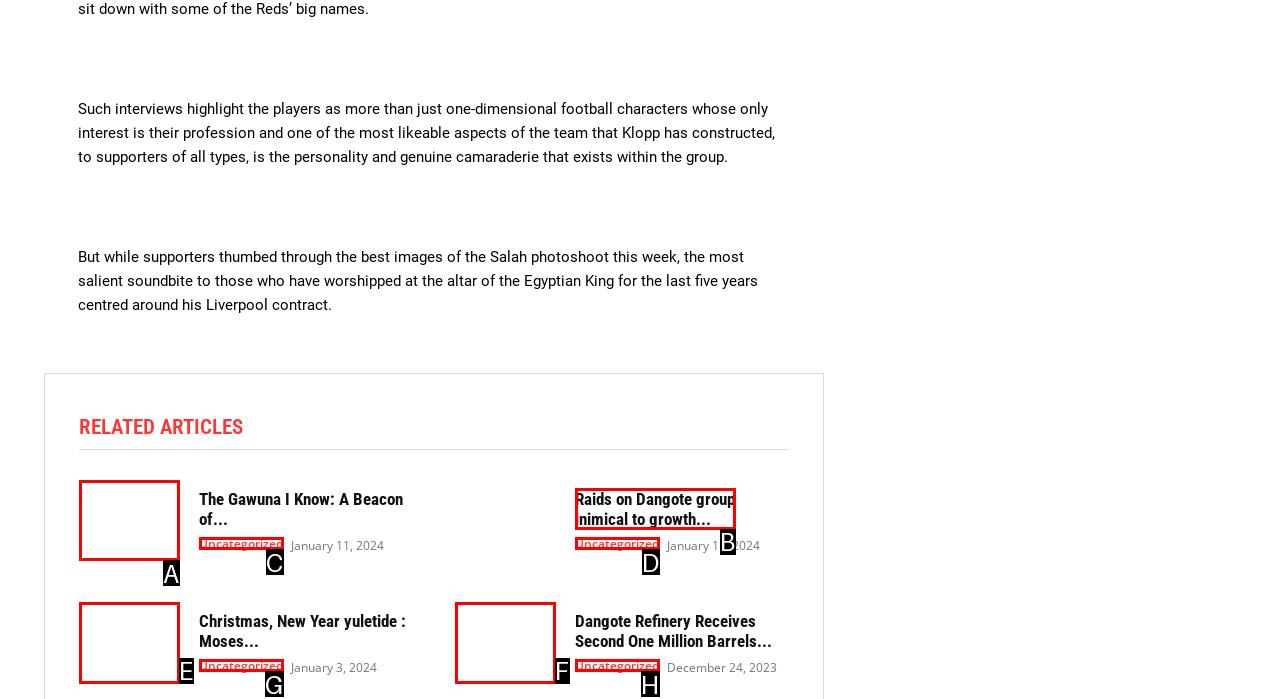For the instruction: Read related article about The Gawuna I Know, which HTML element should be clicked?
Respond with the letter of the appropriate option from the choices given.

A